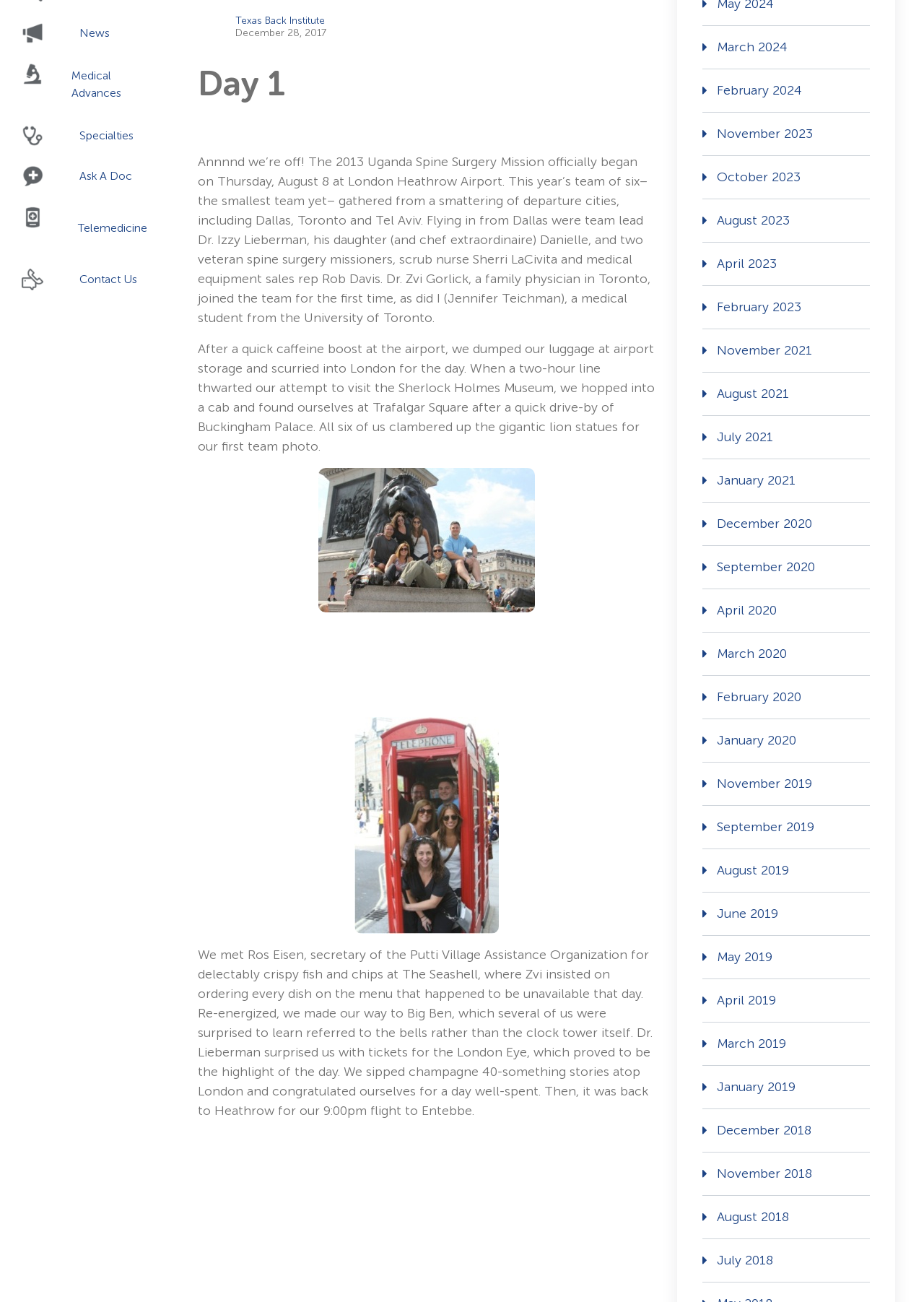Identify the bounding box coordinates for the UI element described as follows: "Ask A Doc". Ensure the coordinates are four float numbers between 0 and 1, formatted as [left, top, right, bottom].

[0.0, 0.122, 0.182, 0.149]